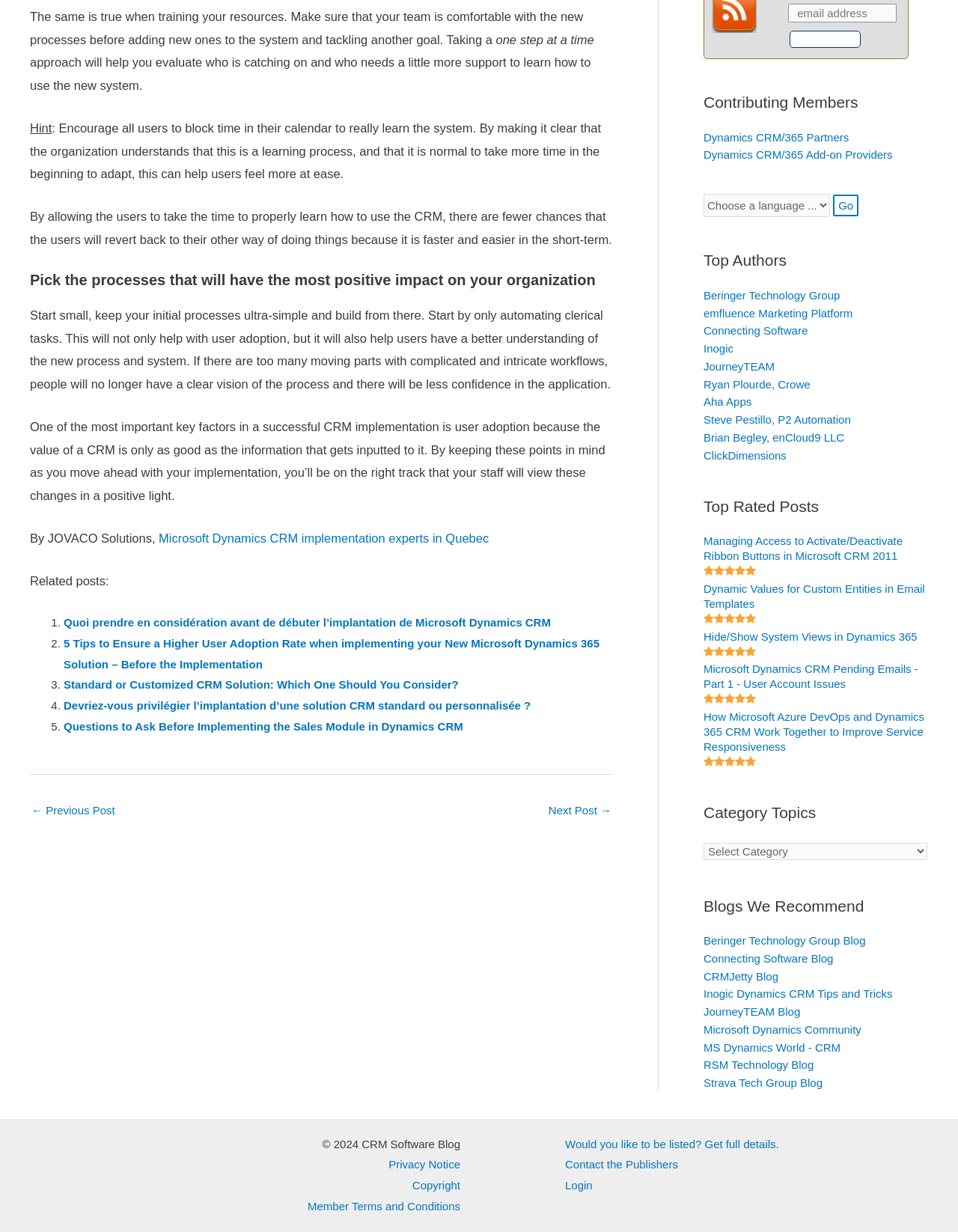Can you provide the bounding box coordinates for the element that should be clicked to implement the instruction: "View the Top Rated Posts"?

[0.734, 0.401, 0.968, 0.42]